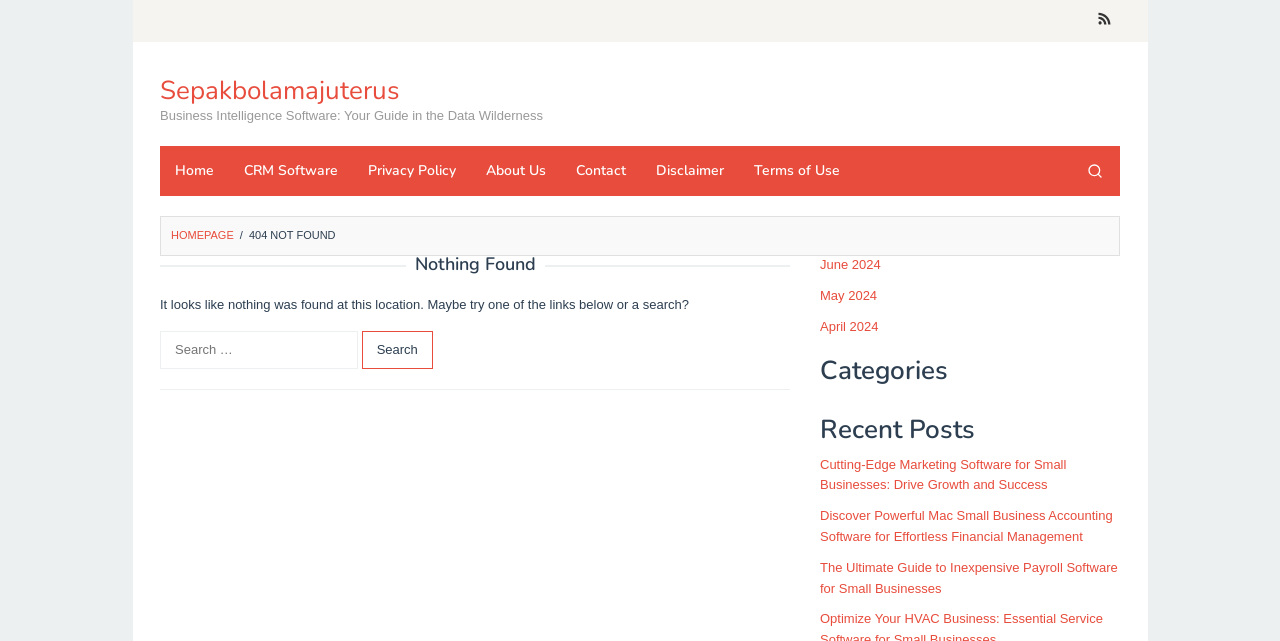Predict the bounding box of the UI element that fits this description: "Disclaimer".

[0.501, 0.228, 0.577, 0.306]